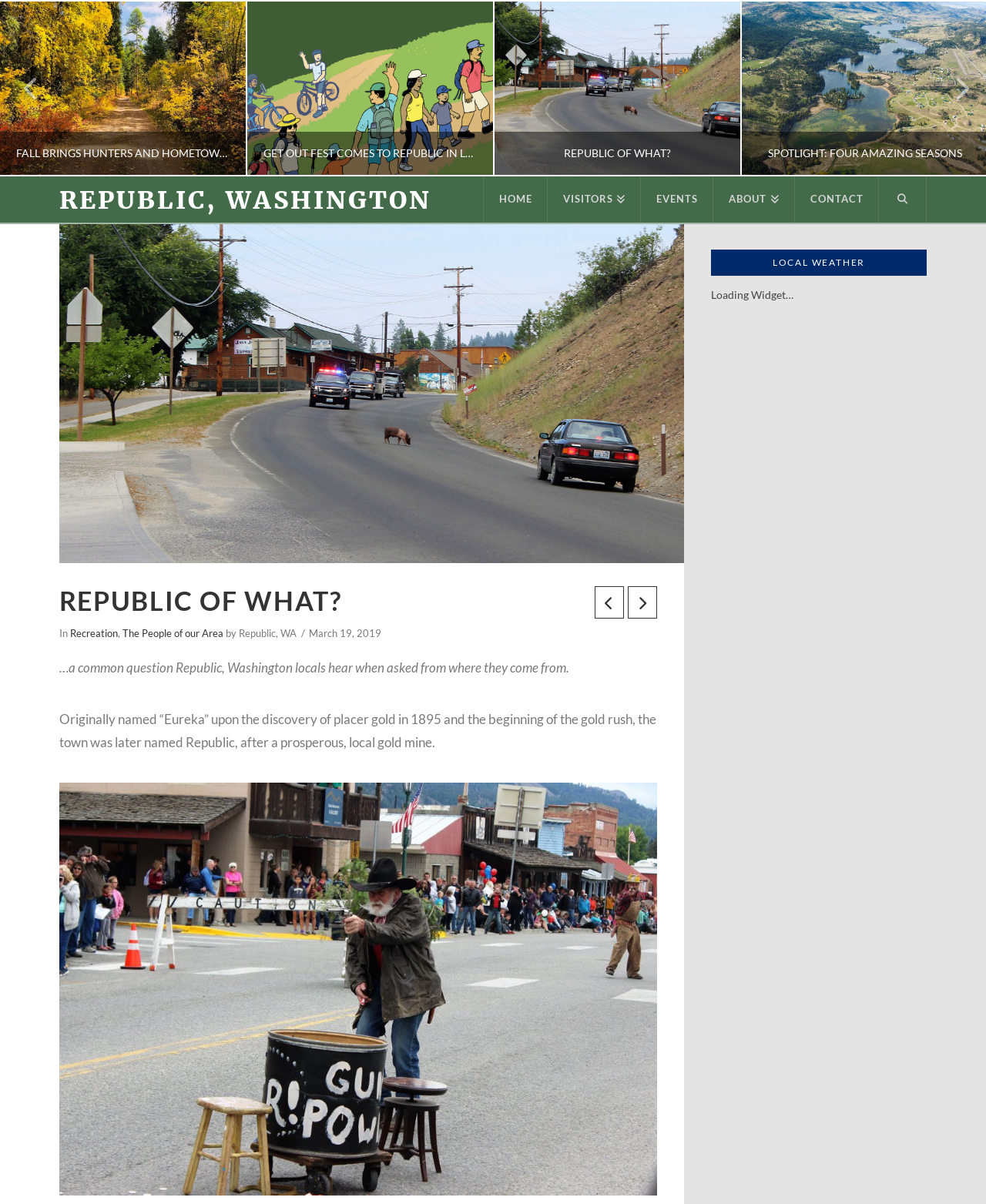Find the bounding box coordinates of the element to click in order to complete the given instruction: "Click on 'LOCAL WEATHER'."

[0.721, 0.207, 0.94, 0.229]